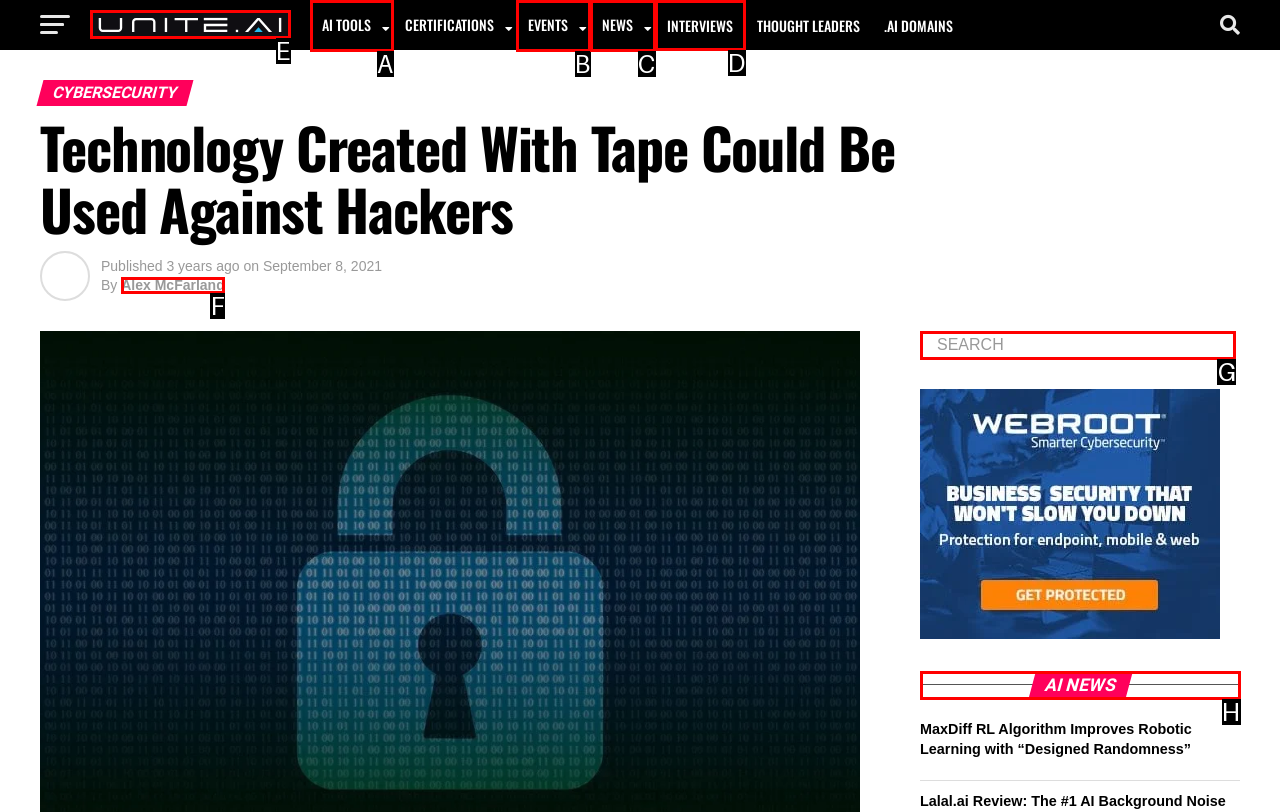To execute the task: Check the news in the AI NEWS section, which one of the highlighted HTML elements should be clicked? Answer with the option's letter from the choices provided.

H